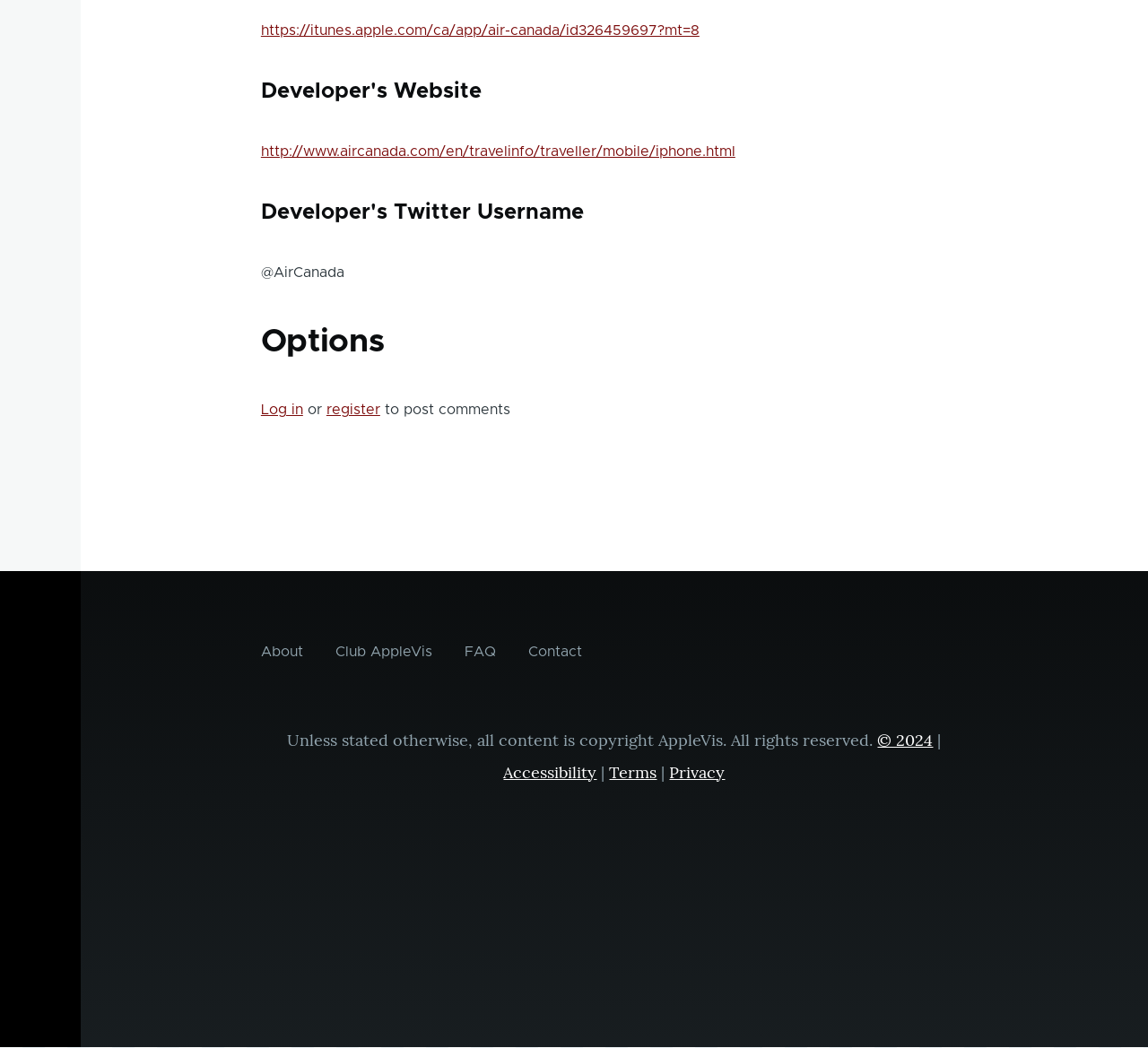Identify and provide the bounding box for the element described by: "FAQ".

[0.405, 0.607, 0.432, 0.637]